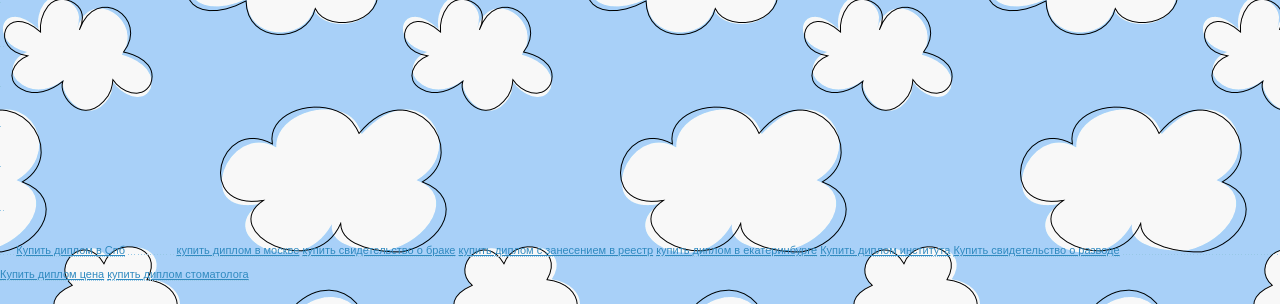Determine the bounding box for the UI element as described: "купить диплом в екатеринбурге". The coordinates should be represented as four float numbers between 0 and 1, formatted as [left, top, right, bottom].

[0.513, 0.803, 0.638, 0.845]